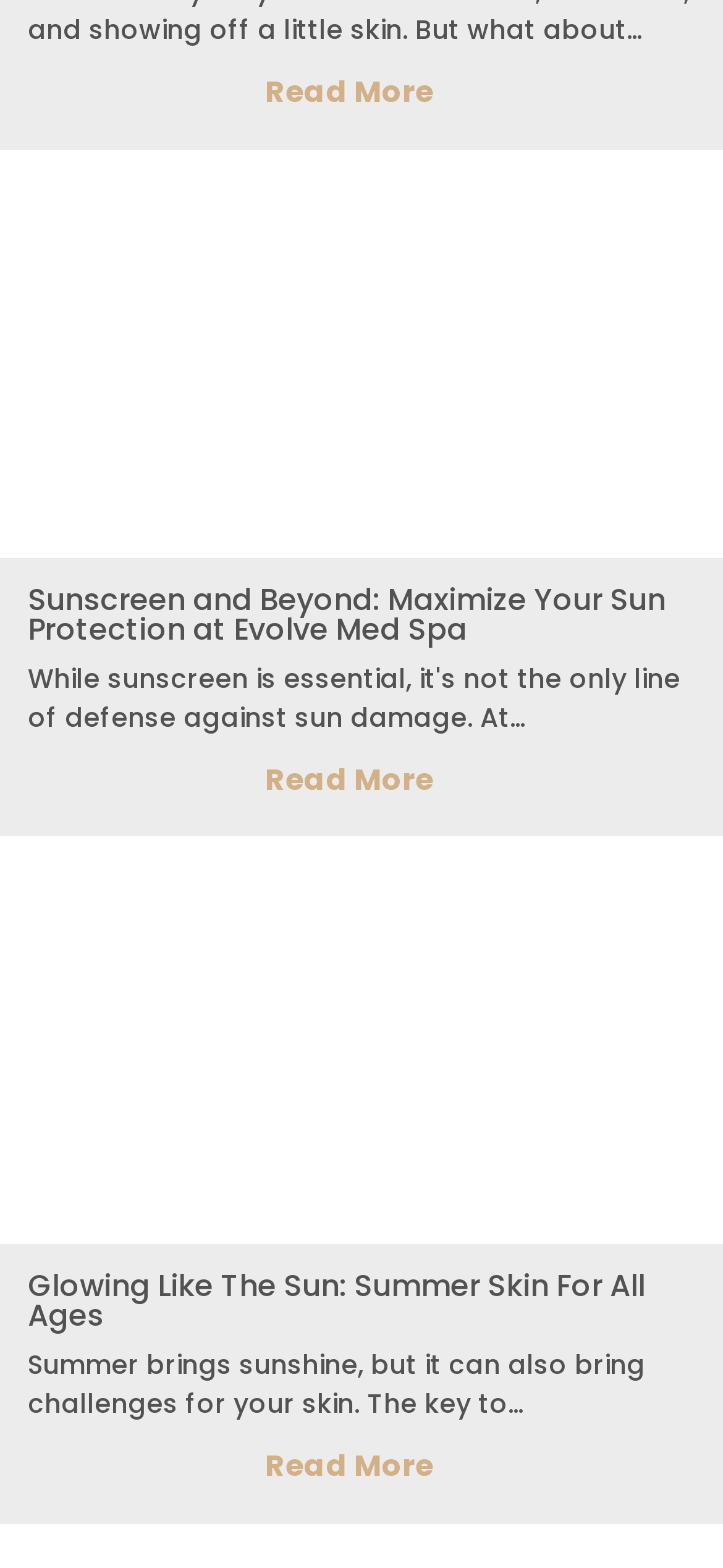Are there any images on this page?
Could you answer the question in a detailed manner, providing as much information as possible?

I noticed that there are several image elements on the page, each associated with a 'Read More' link, indicating that there are images on this page.